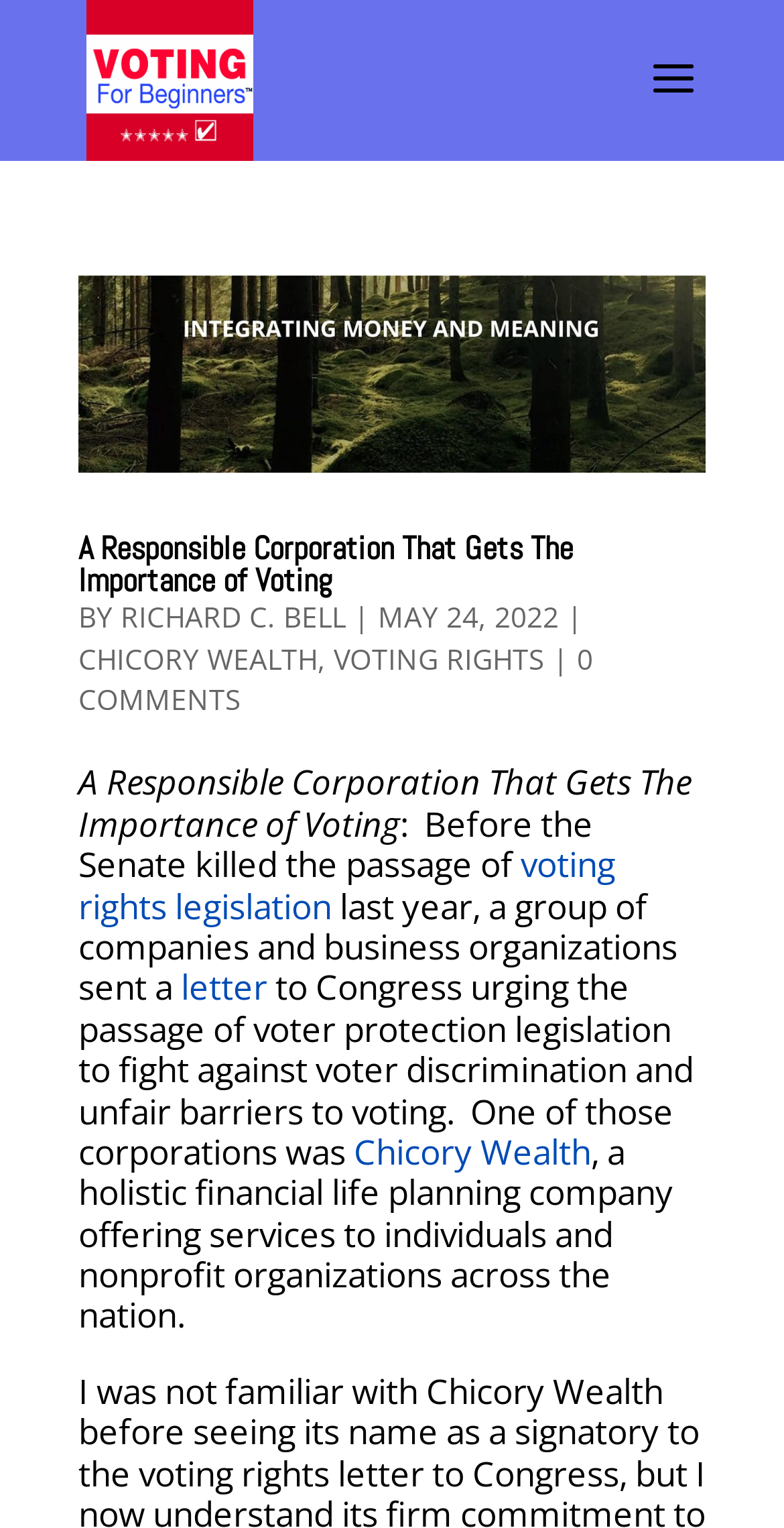Please respond in a single word or phrase: 
What is the company mentioned in the article?

Chicory Wealth